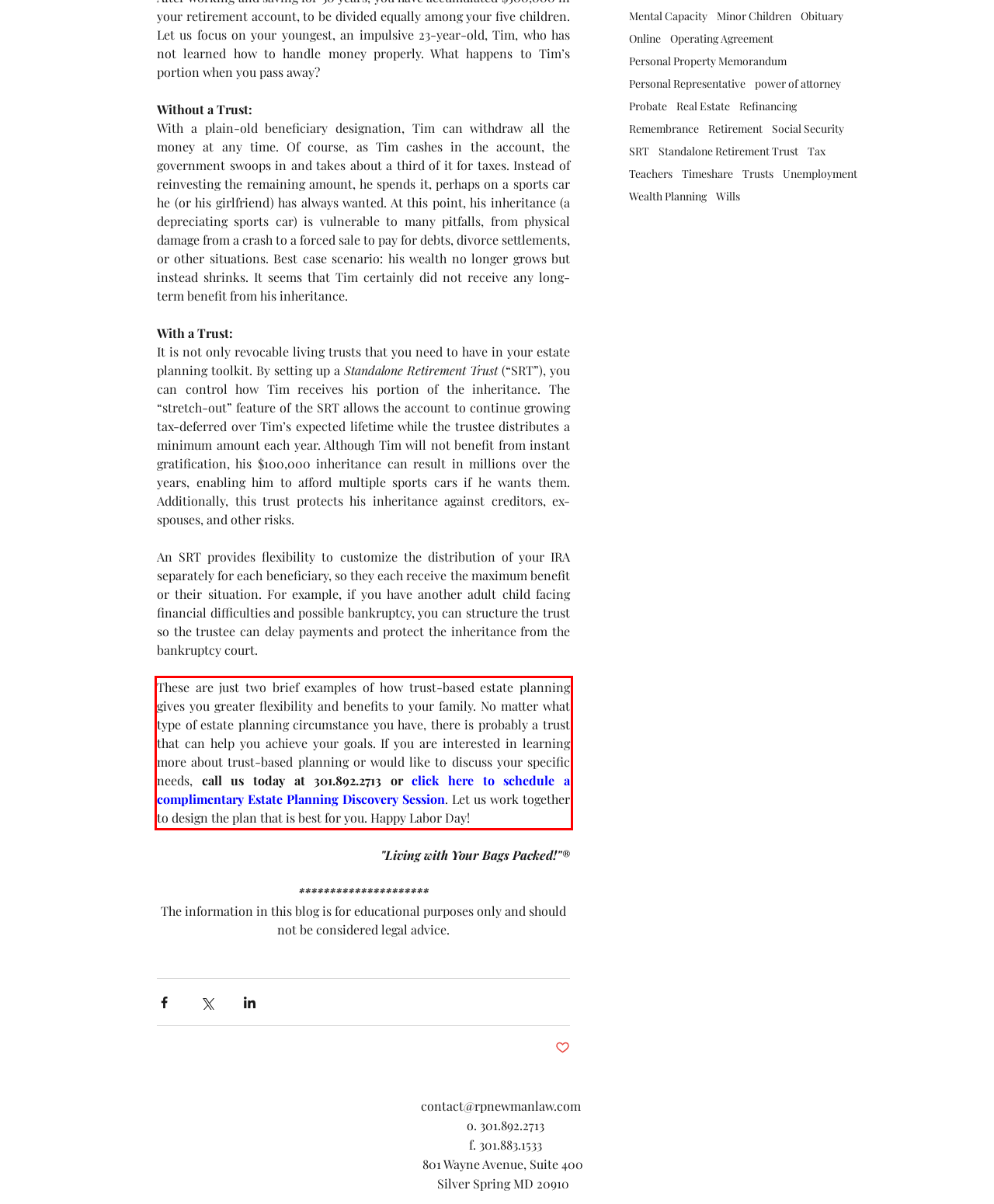Using the webpage screenshot, recognize and capture the text within the red bounding box.

These are just two brief examples of how trust-based estate planning gives you greater flexibility and benefits to your family. No matter what type of estate planning circumstance you have, there is probably a trust that can help you achieve your goals. If you are interested in learning more about trust-based planning or would like to discuss your specific needs, call us today at 301.892.2713 or click here to schedule a complimentary Estate Planning Discovery Session. Let us work together to design the plan that is best for you. Happy Labor Day!